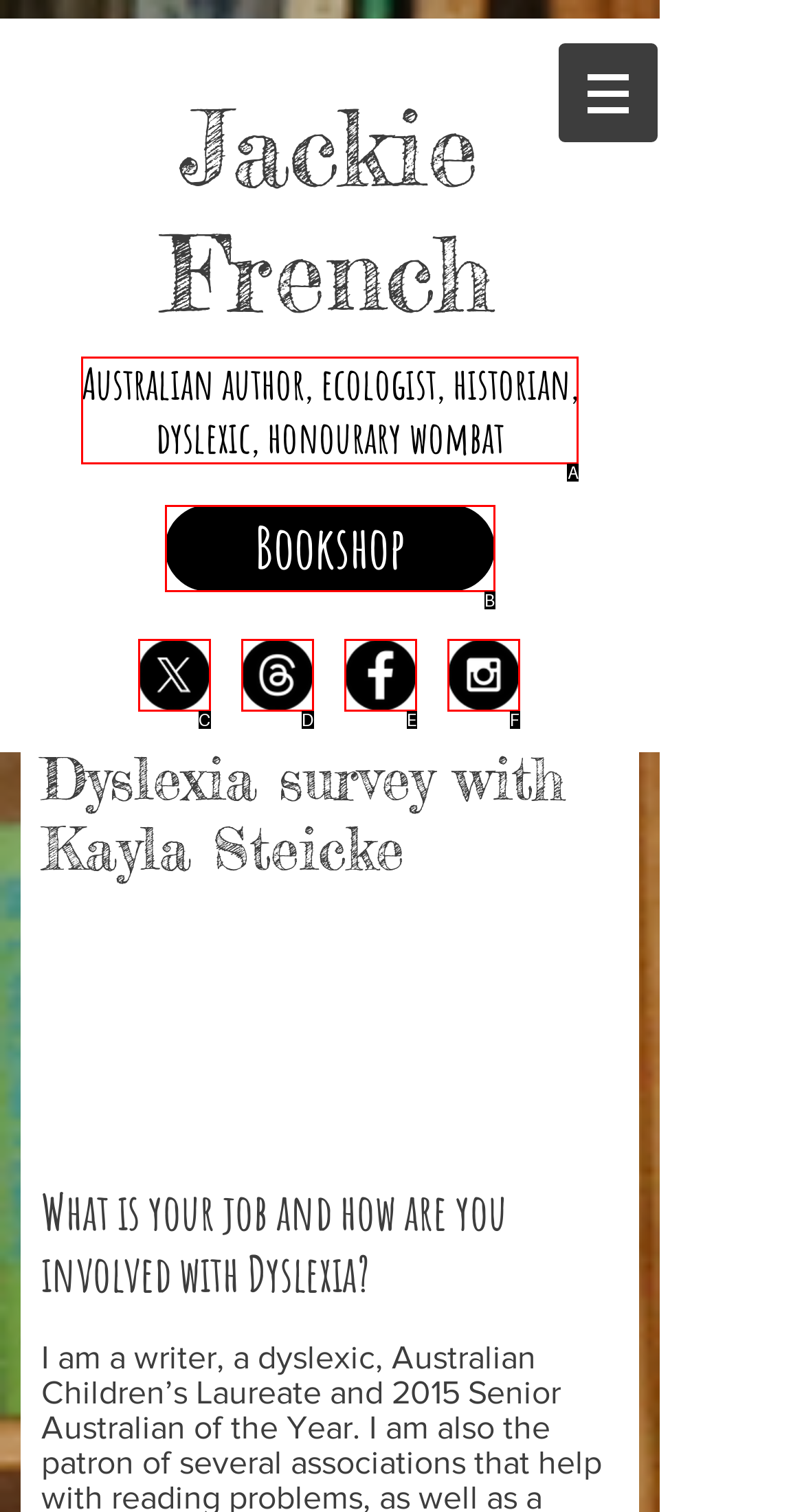From the choices given, find the HTML element that matches this description: aria-label="X". Answer with the letter of the selected option directly.

C